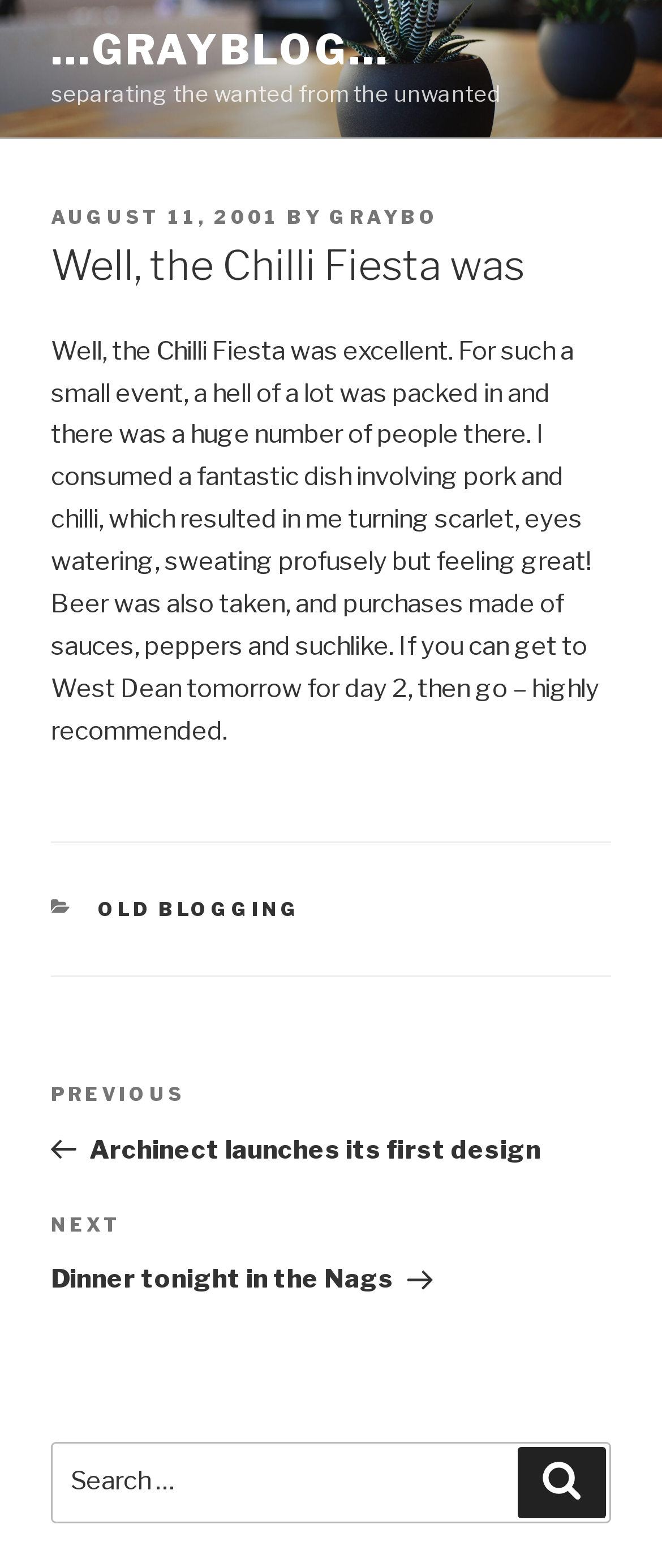Give an in-depth explanation of the webpage layout and content.

This webpage appears to be a blog post titled "Well, the Chilli Fiesta was" with a focus on a personal experience at a Chilli Fiesta event. At the top of the page, there is a link to "…GRAYBLOG…" and a static text "separating the wanted from the unwanted". 

Below this, there is a main section that contains an article with a header section displaying the post's metadata, including the date "AUGUST 11, 2001" and the author "GRAYBO". The main heading of the article is "Well, the Chilli Fiesta was", followed by a lengthy paragraph describing the author's experience at the event, including the food they ate and the purchases they made.

At the bottom of the article, there is a footer section with a category list, including a link to "OLD BLOGGING". 

To the right of the article, there is a navigation section with links to previous and next posts, titled "Post navigation". The previous post is "Archinect launches its first design" and the next post is "Dinner tonight in the Nags". 

At the very bottom of the page, there is a search bar with a label "Search for:" and a search button.